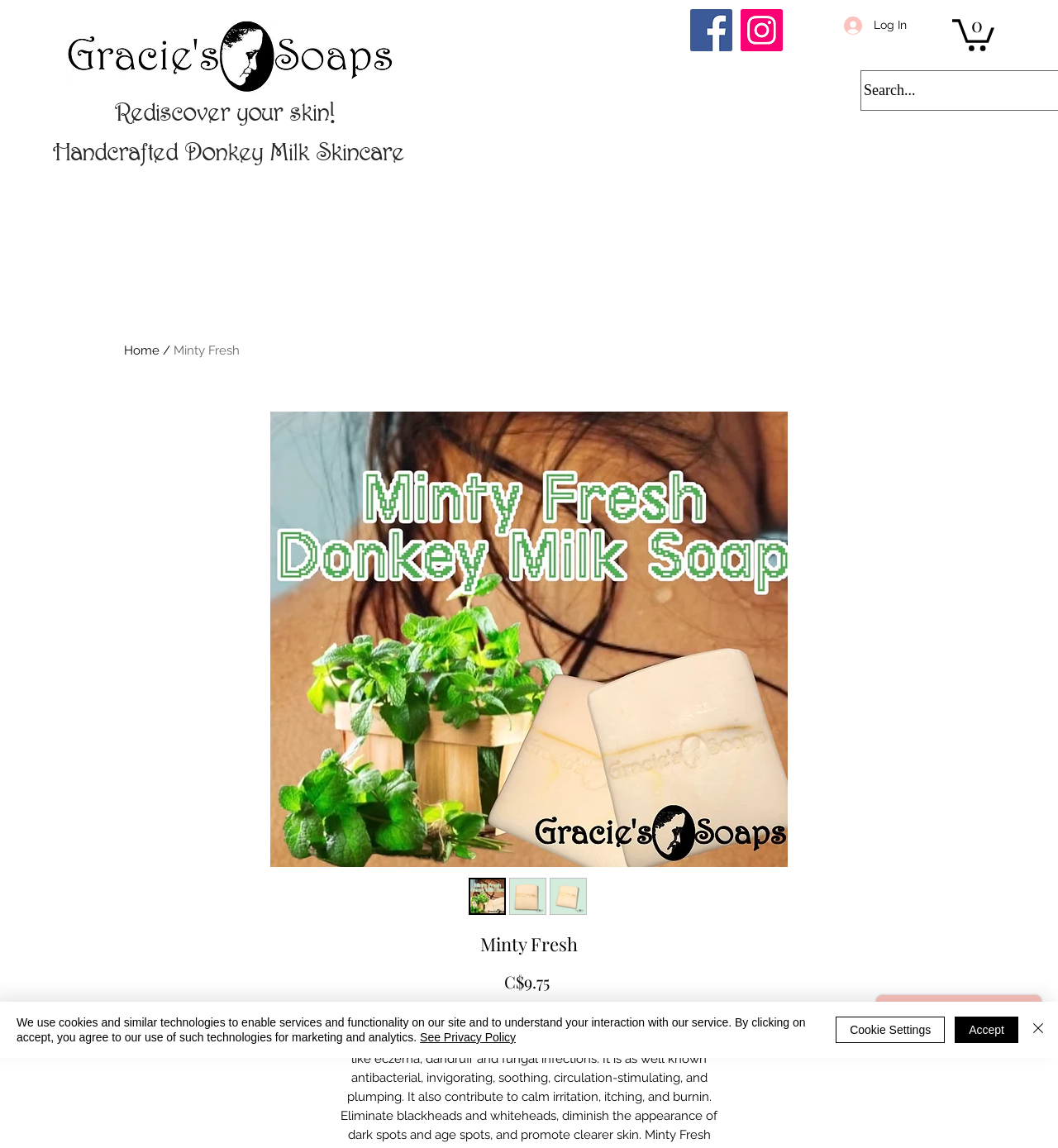Determine the bounding box for the described HTML element: "0". Ensure the coordinates are four float numbers between 0 and 1 in the format [left, top, right, bottom].

[0.9, 0.014, 0.94, 0.045]